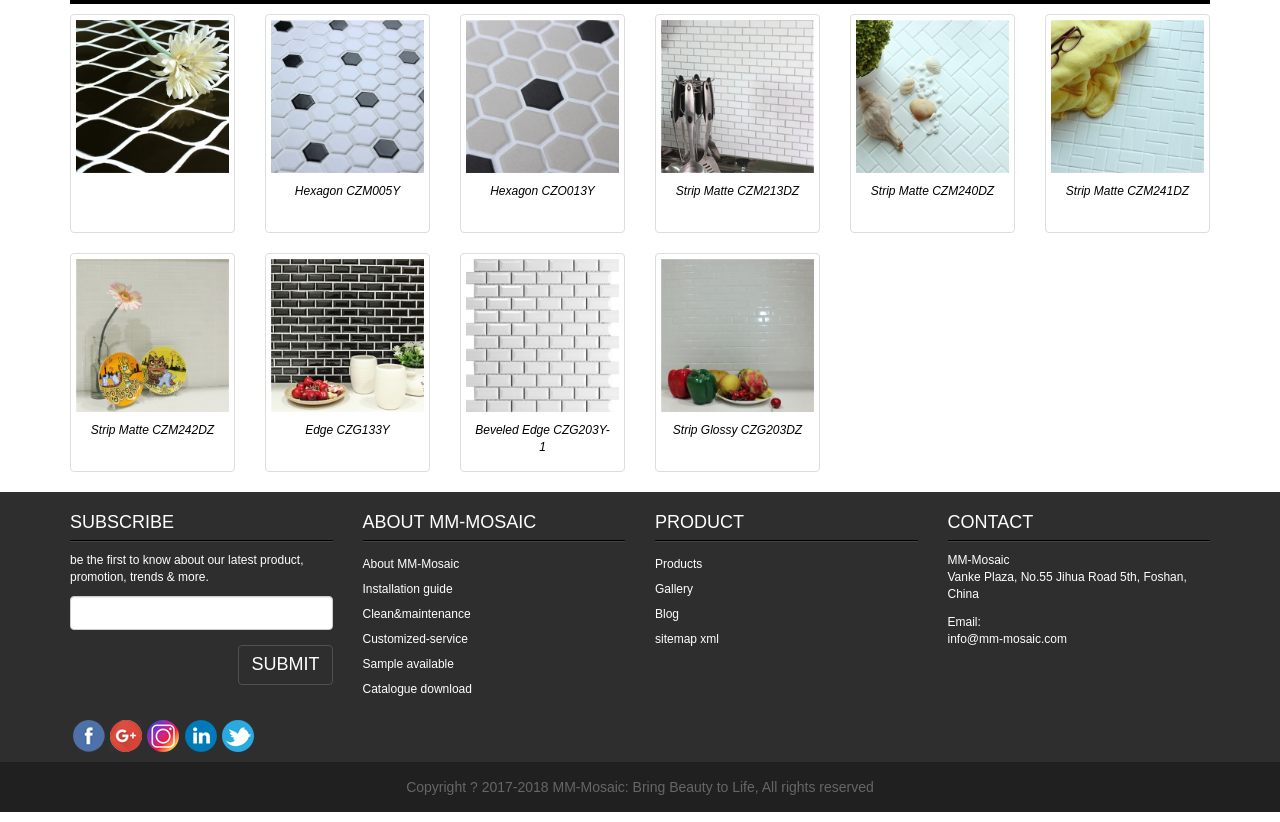Determine the bounding box coordinates of the region to click in order to accomplish the following instruction: "Click the Hexagon CZM005Y link". Provide the coordinates as four float numbers between 0 and 1, specifically [left, top, right, bottom].

[0.211, 0.023, 0.332, 0.212]